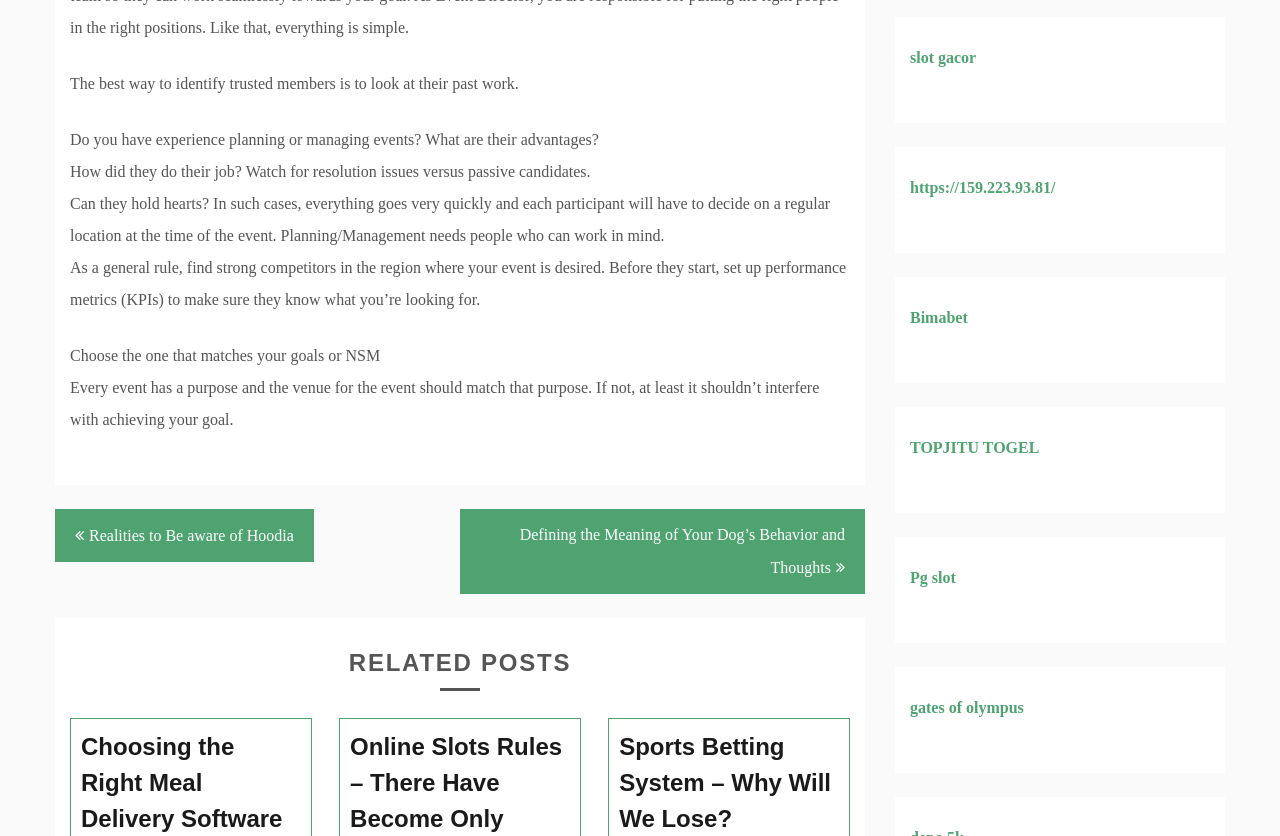Please specify the bounding box coordinates in the format (top-left x, top-left y, bottom-right x, bottom-right y), with all values as floating point numbers between 0 and 1. Identify the bounding box of the UI element described by: Pg slot

[0.711, 0.681, 0.747, 0.701]